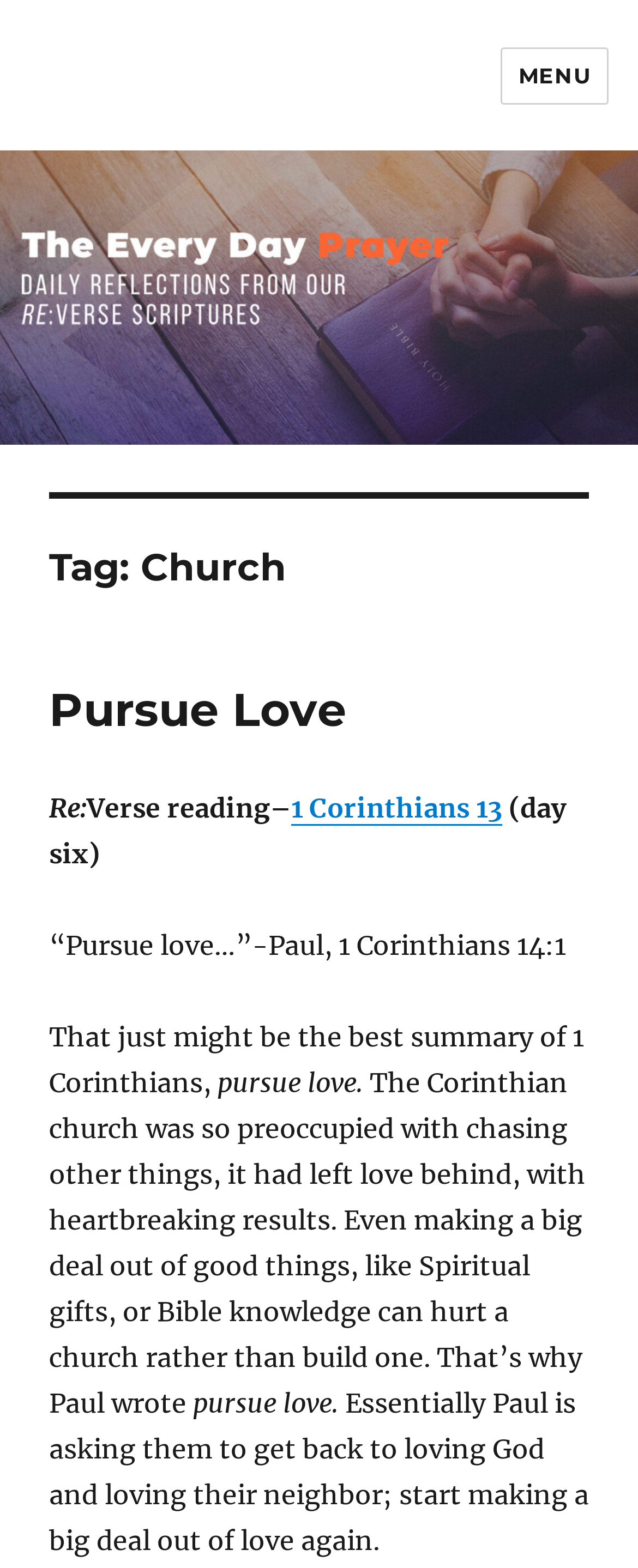Provide a brief response in the form of a single word or phrase:
What is the main message of Paul in 1 Corinthians 14:1?

Pursue love